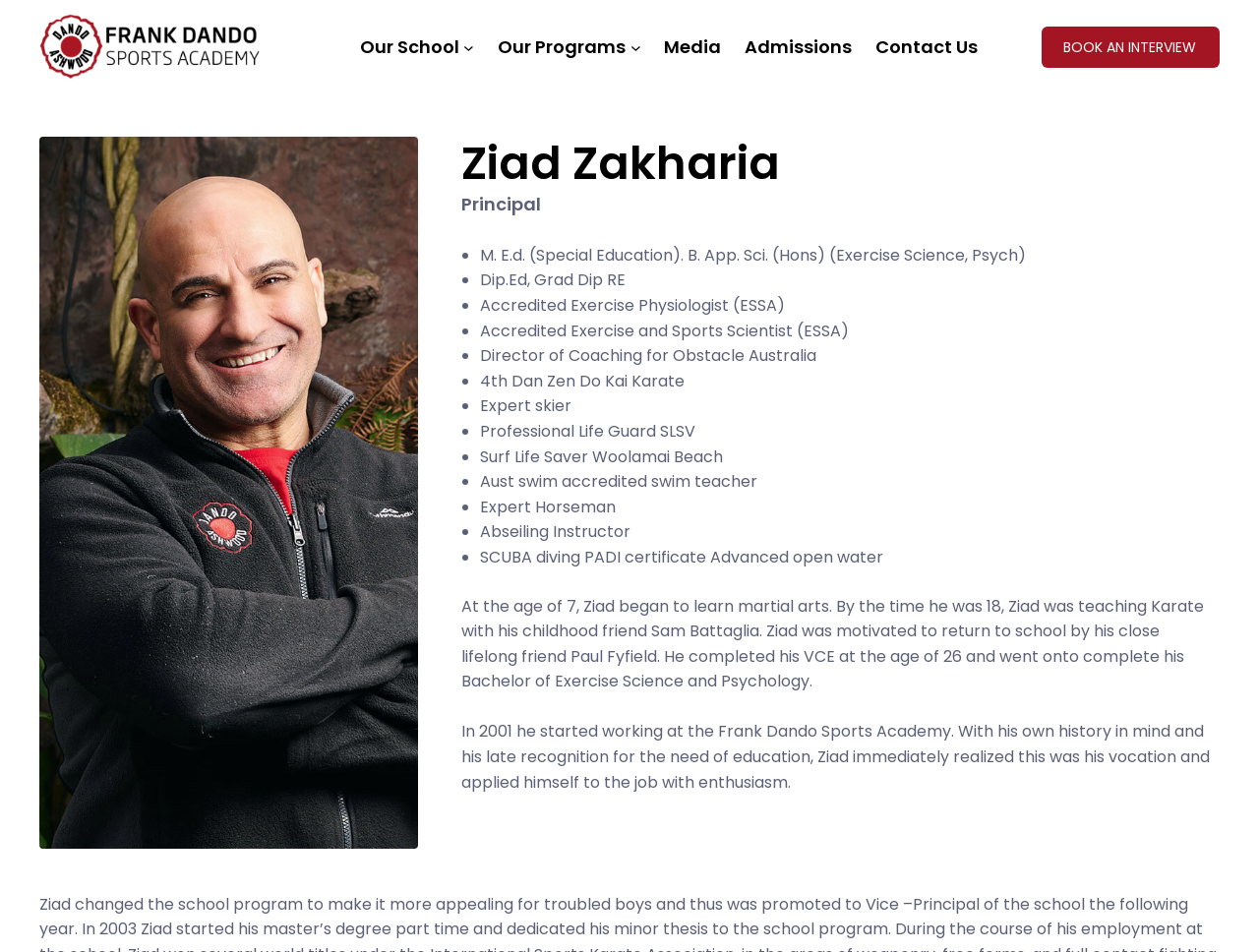What is the name of the sports academy?
Based on the screenshot, give a detailed explanation to answer the question.

I found the answer by looking at the link element with the text 'Frank Dando Sports Academy' and the image element with the same text, which suggests that the sports academy is named Frank Dando Sports Academy.